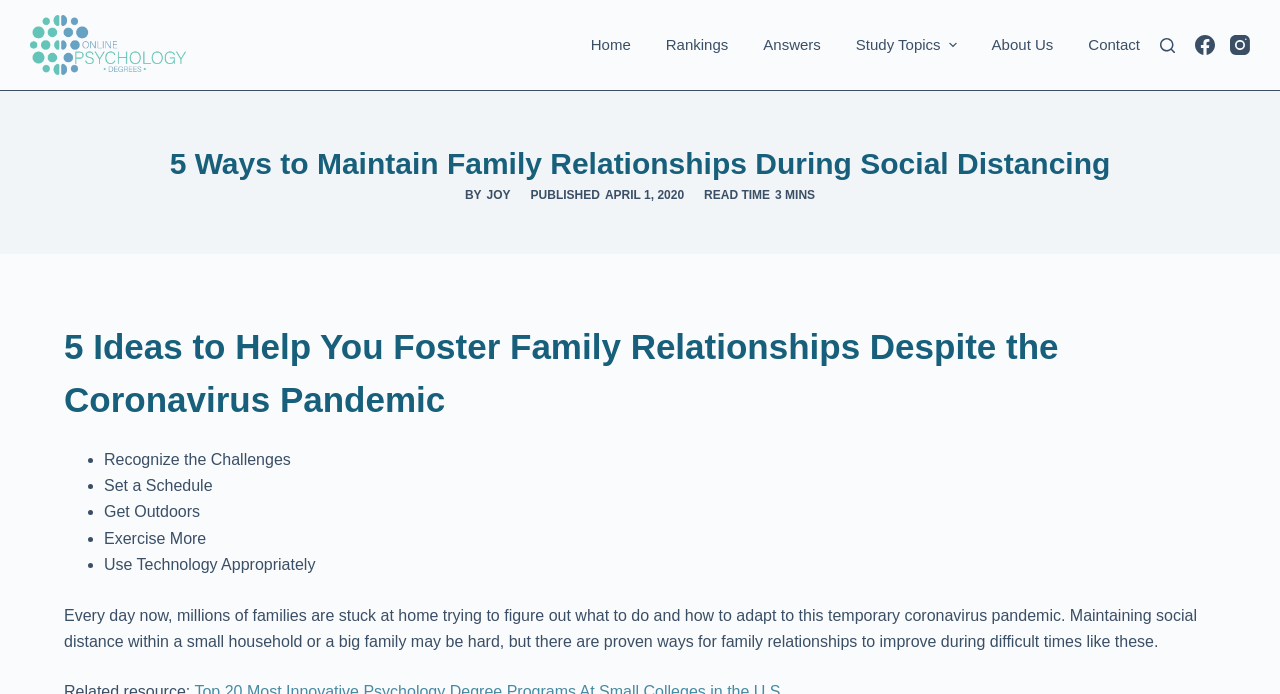Kindly determine the bounding box coordinates of the area that needs to be clicked to fulfill this instruction: "Read the article by JOY".

[0.38, 0.271, 0.399, 0.291]